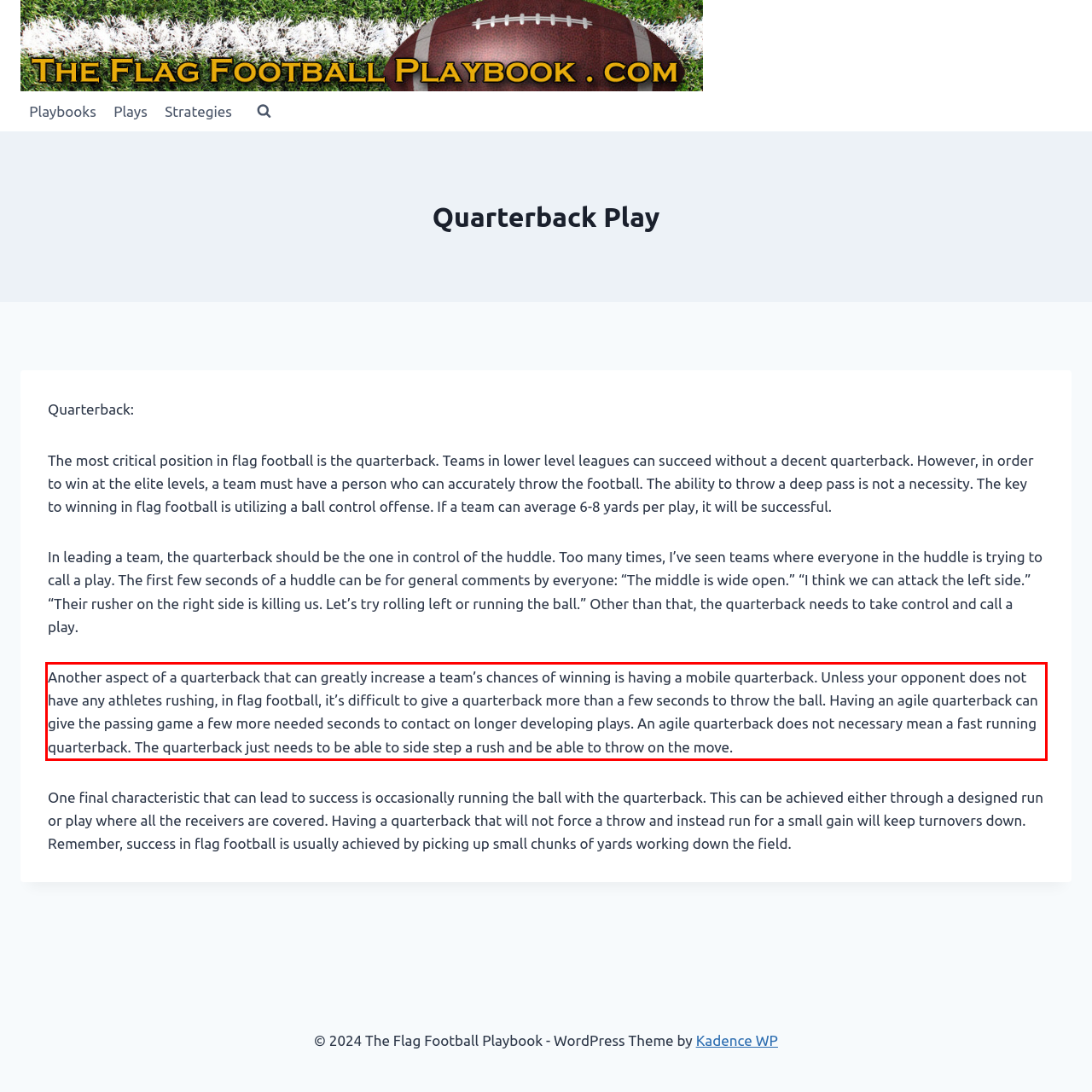The screenshot provided shows a webpage with a red bounding box. Apply OCR to the text within this red bounding box and provide the extracted content.

Another aspect of a quarterback that can greatly increase a team’s chances of winning is having a mobile quarterback. Unless your opponent does not have any athletes rushing, in flag football, it’s difficult to give a quarterback more than a few seconds to throw the ball. Having an agile quarterback can give the passing game a few more needed seconds to contact on longer developing plays. An agile quarterback does not necessary mean a fast running quarterback. The quarterback just needs to be able to side step a rush and be able to throw on the move.